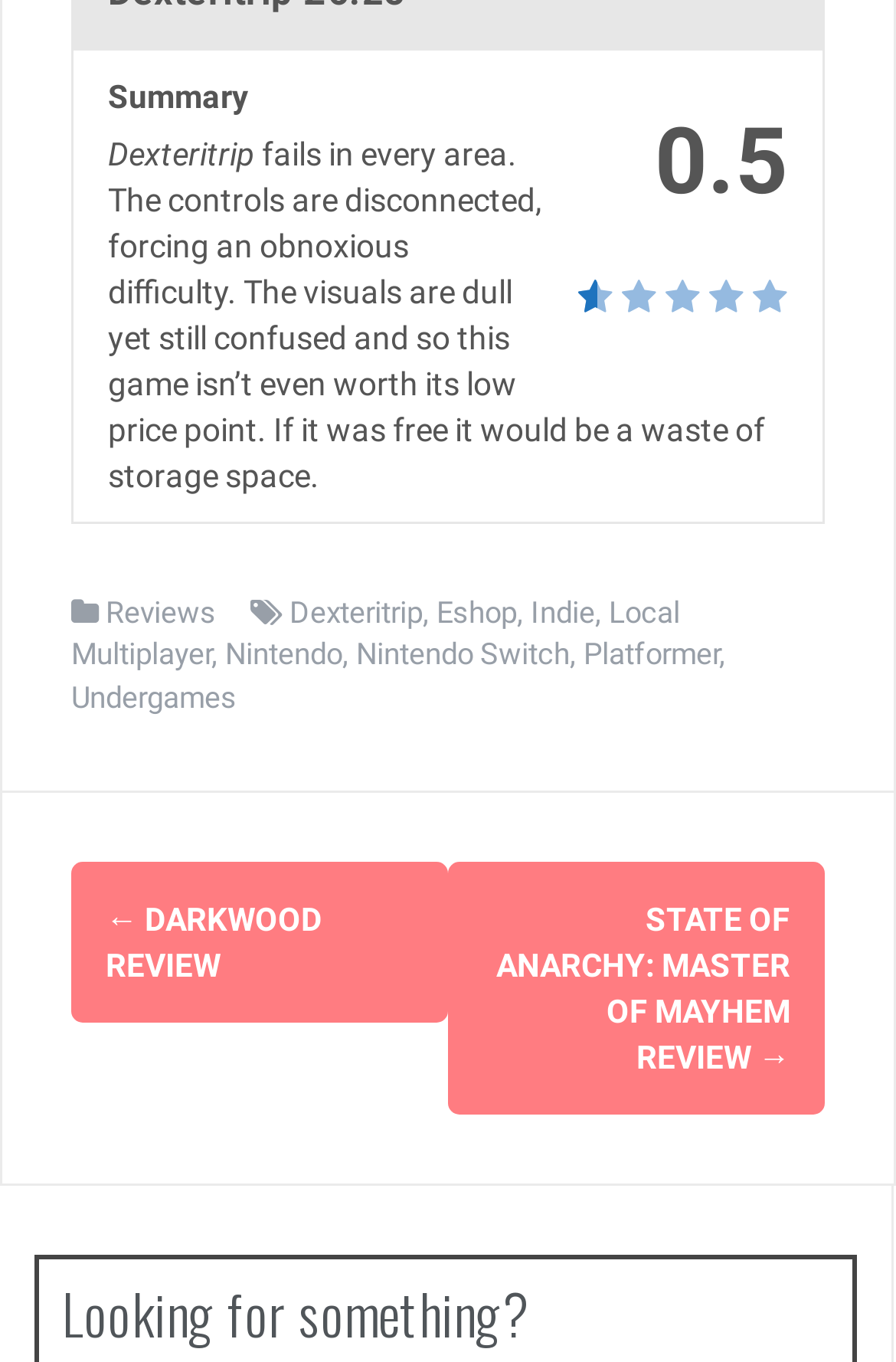Show the bounding box coordinates for the HTML element as described: "Local Multiplayer".

[0.079, 0.437, 0.759, 0.493]